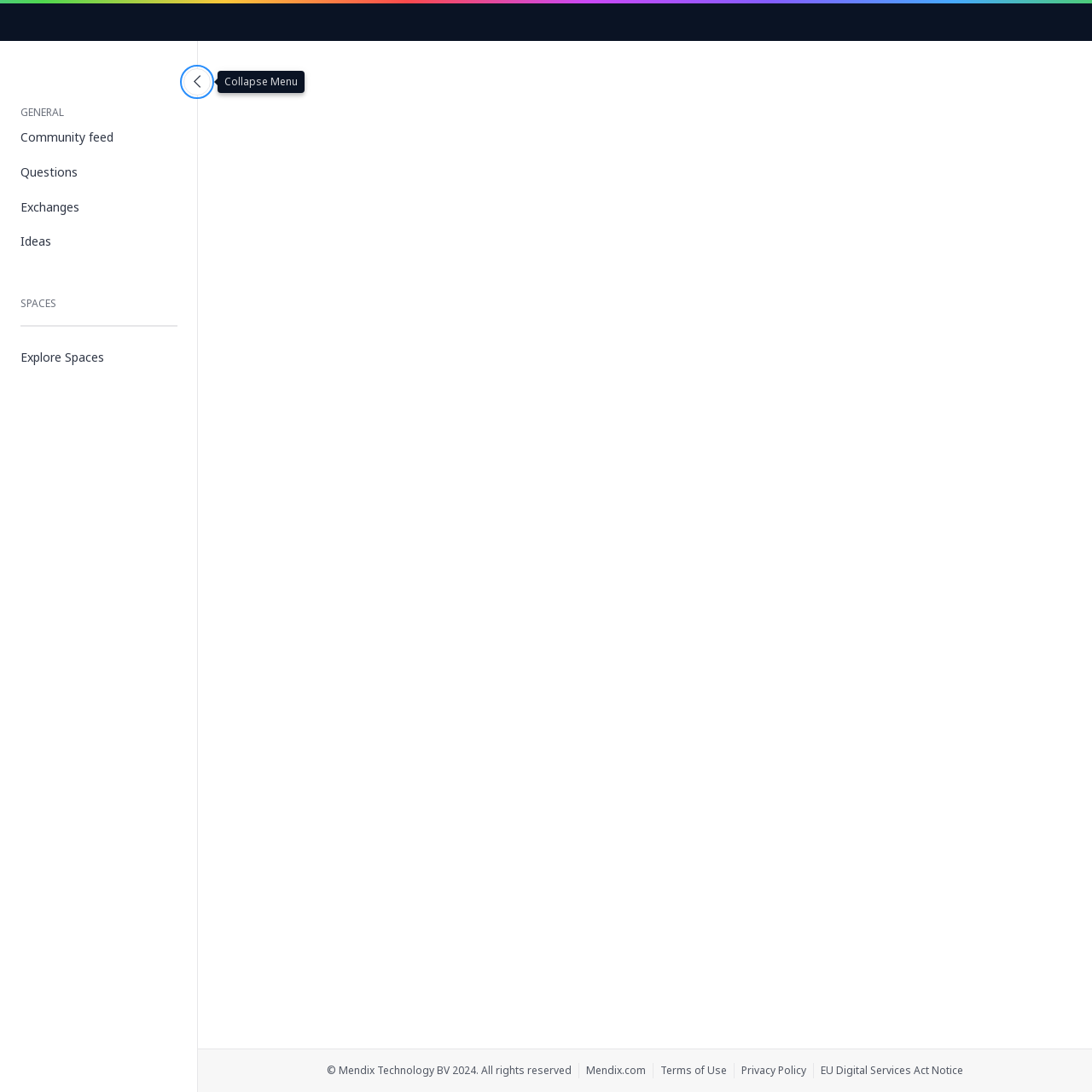What is the last link in the footer section?
Could you answer the question with a detailed and thorough explanation?

In the footer section, I found several links. The last link is 'EU Digital Services Act Notice (opens in a new tab)' which is located at the bottom of the webpage.